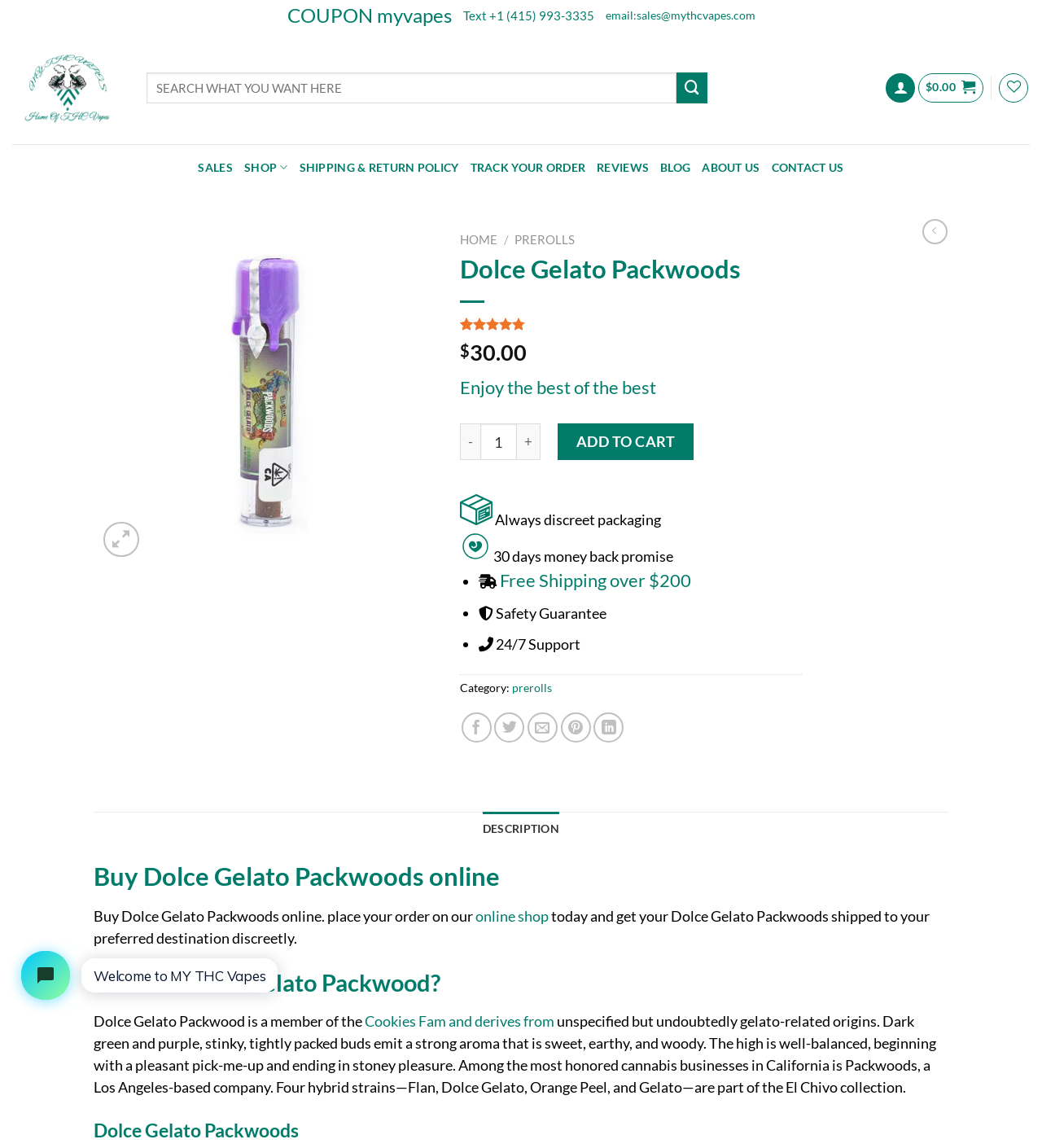How much does the Dolce Gelato Packwoods cost?
Observe the image and answer the question with a one-word or short phrase response.

$30.00